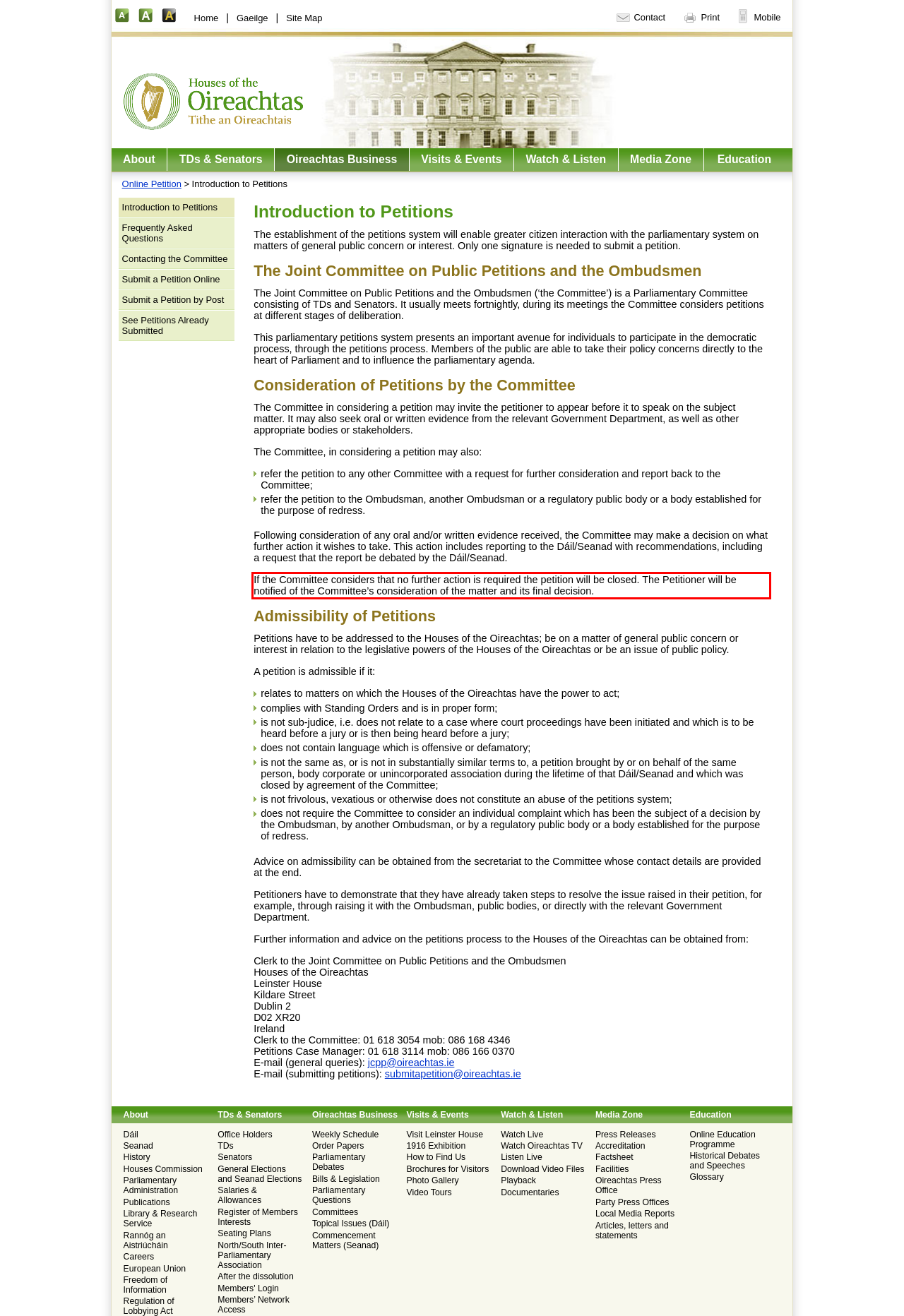Please take the screenshot of the webpage, find the red bounding box, and generate the text content that is within this red bounding box.

If the Committee considers that no further action is required the petition will be closed. The Petitioner will be notified of the Committee’s consideration of the matter and its final decision.